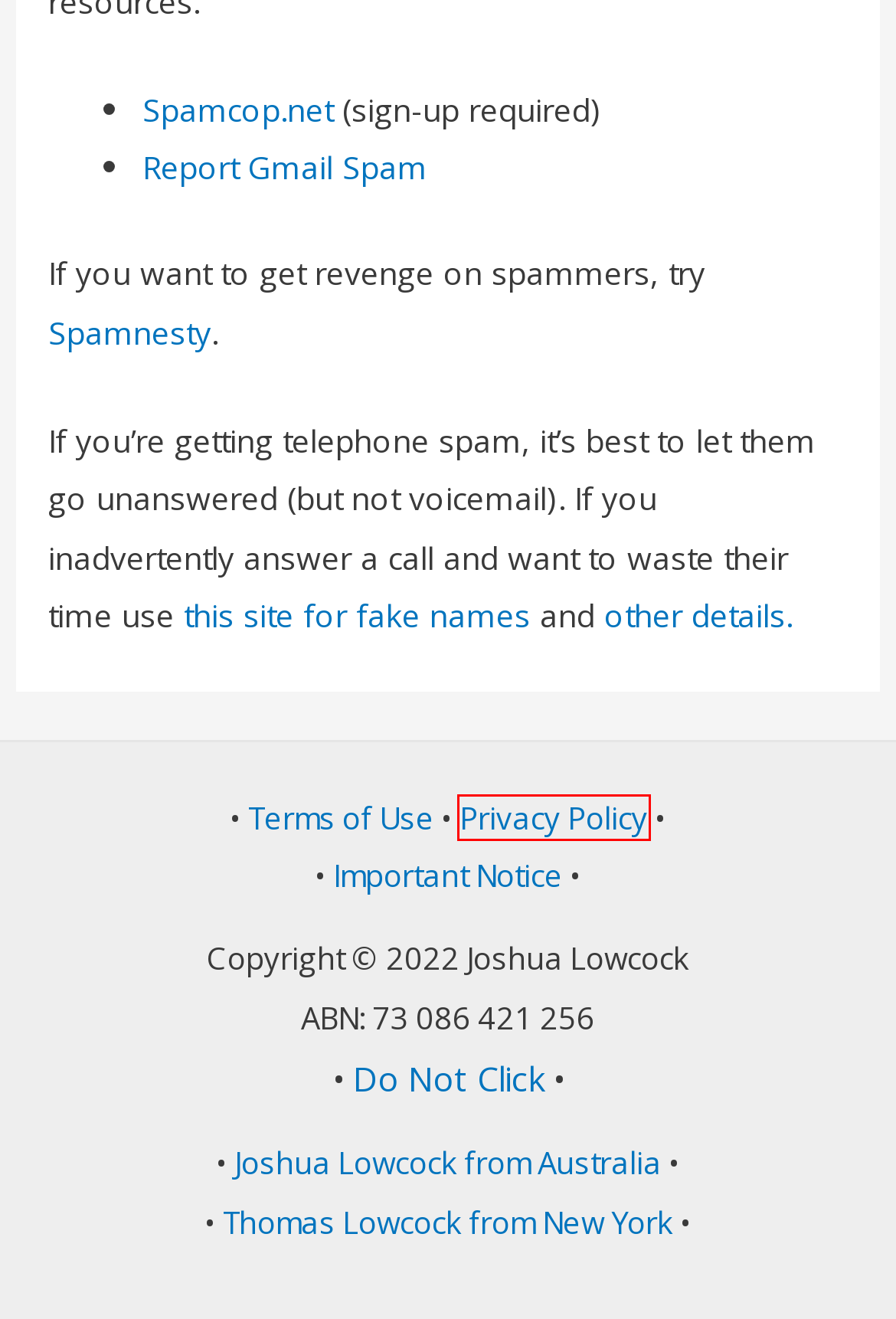You have a screenshot showing a webpage with a red bounding box highlighting an element. Choose the webpage description that best fits the new webpage after clicking the highlighted element. The descriptions are:
A. Privacy Policy / Compliance Statement : Joshua Lowcock
B. Joshua Lowcock: Australia (Home)
C. Thomas Lowcock: Australia
D. Terms of Use : Joshua Lowcock
E. Notice : Joshua Lowcock
F. US Social Security number (SSN) with name Generator Online
G. SpamCop.net - Beware of cheap imitations
H. Do Not Click

A